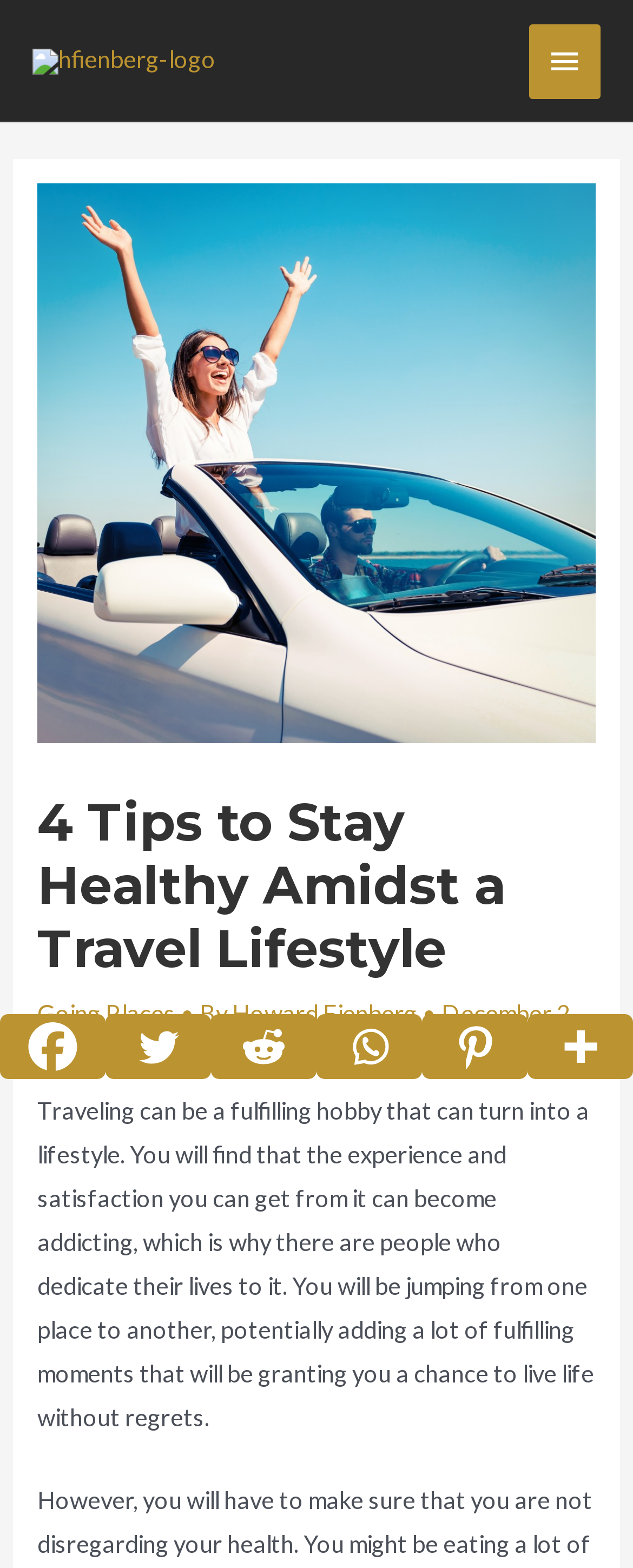Locate the bounding box coordinates of the element's region that should be clicked to carry out the following instruction: "View more sharing options". The coordinates need to be four float numbers between 0 and 1, i.e., [left, top, right, bottom].

[0.833, 0.647, 1.0, 0.688]